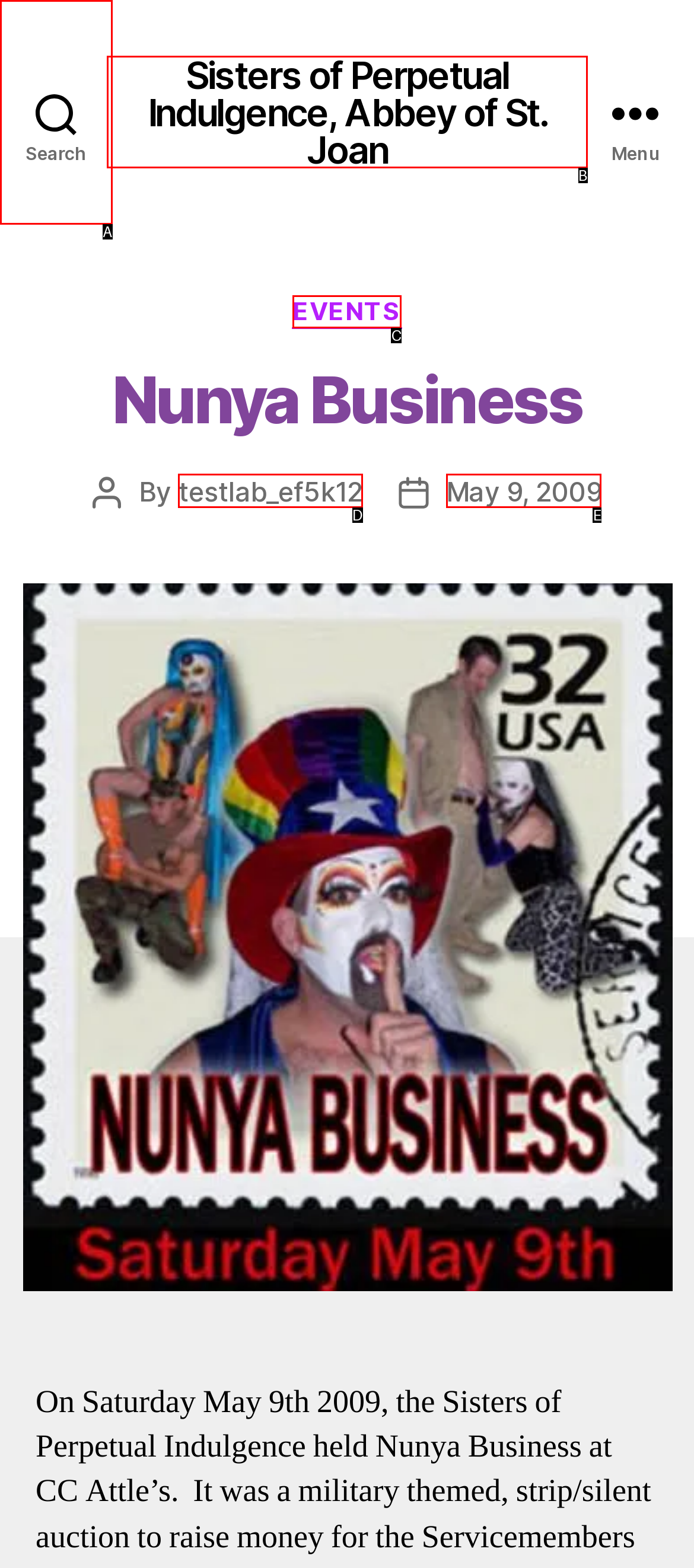Select the letter that corresponds to the description: title="Expression Interactive". Provide your answer using the option's letter.

None